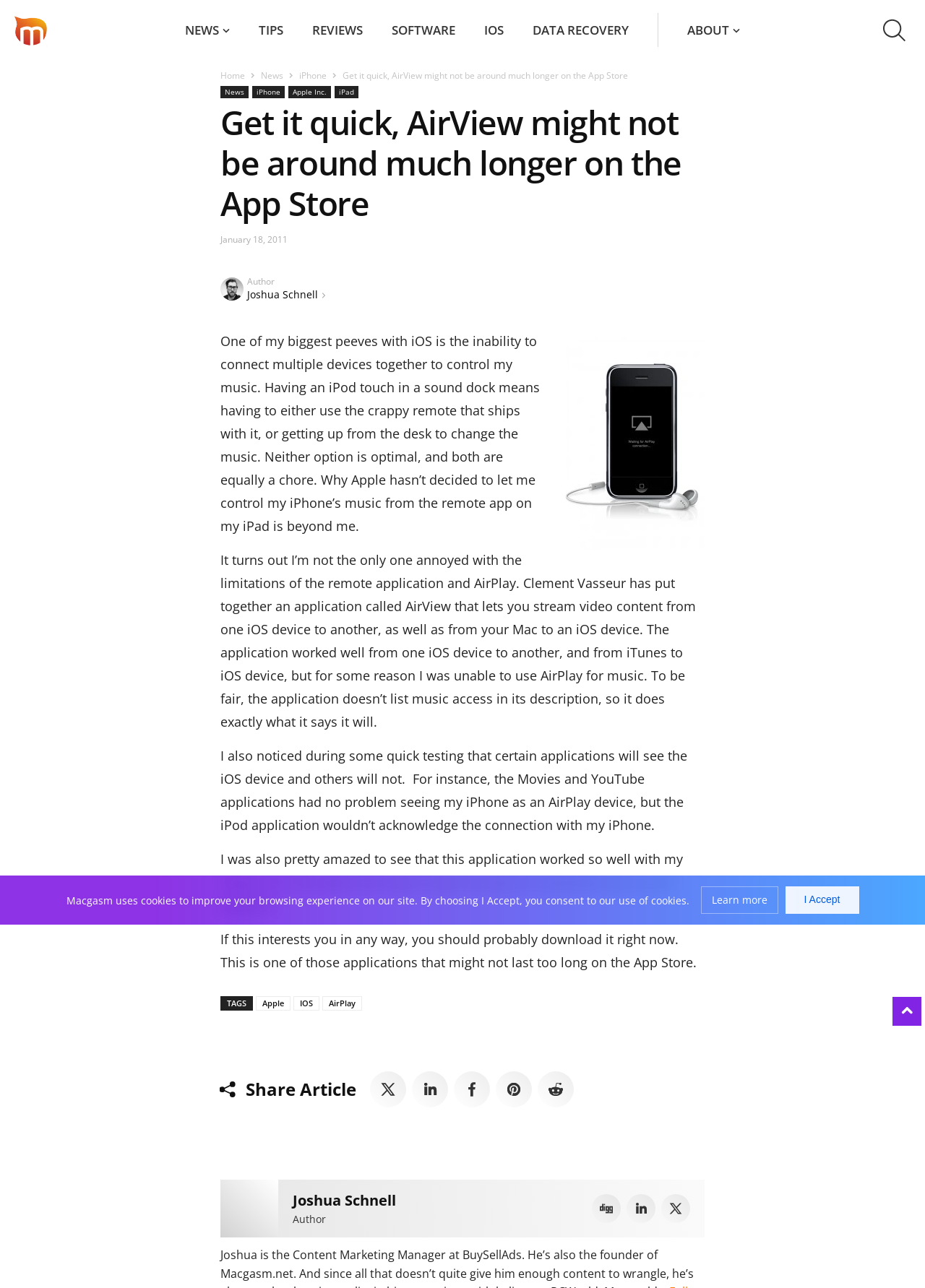What is the author of the article?
Please use the image to provide a one-word or short phrase answer.

Joshua Schnell